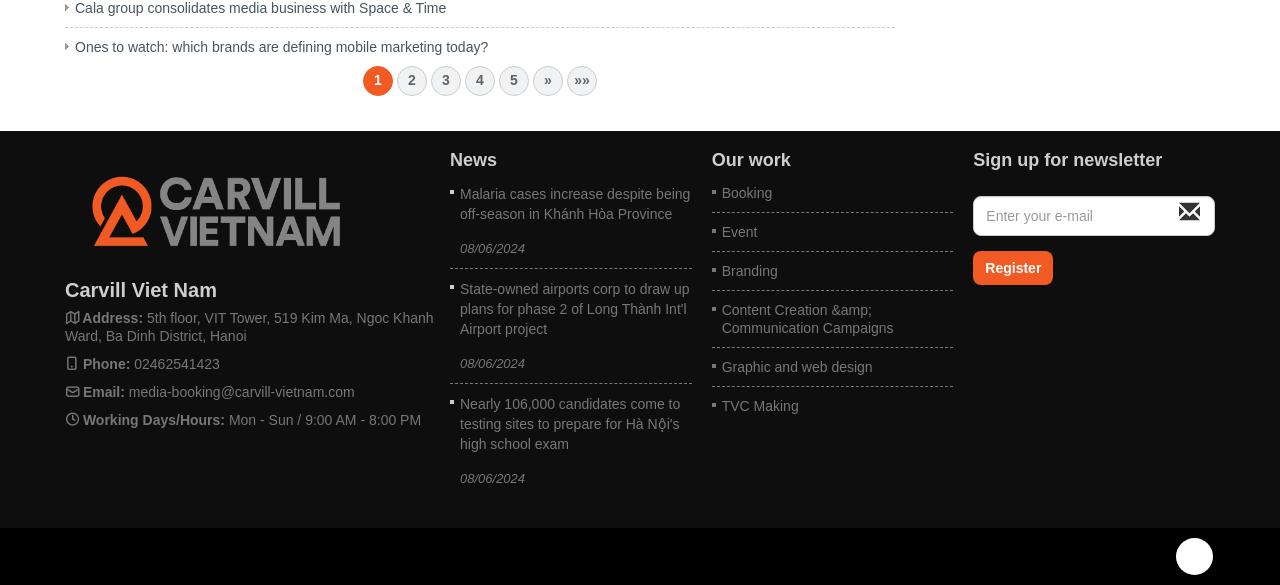Given the description "TVC Making", determine the bounding box of the corresponding UI element.

[0.564, 0.681, 0.624, 0.708]